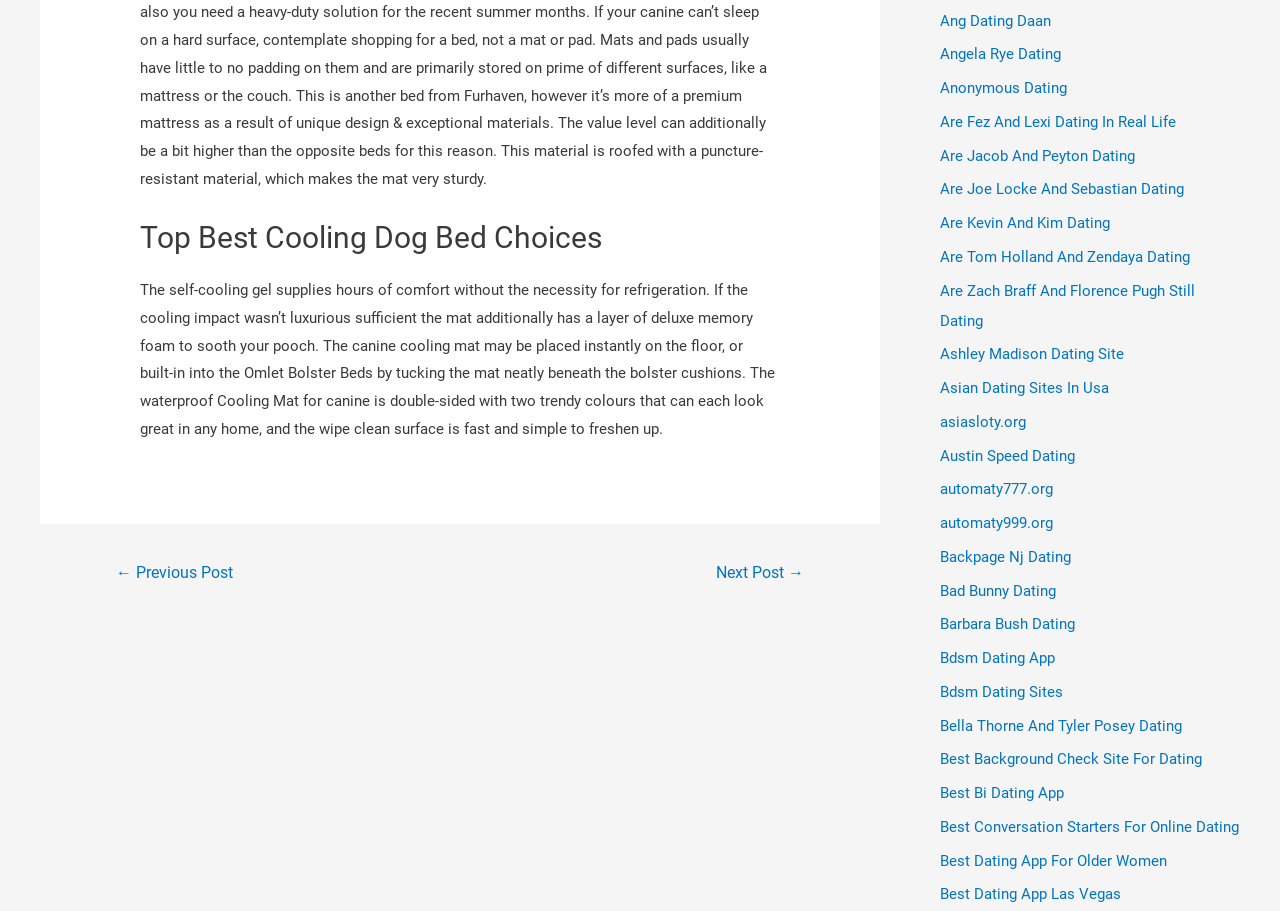Show the bounding box coordinates of the region that should be clicked to follow the instruction: "Explore 'Best Dating App For Older Women'."

[0.734, 0.935, 0.912, 0.954]